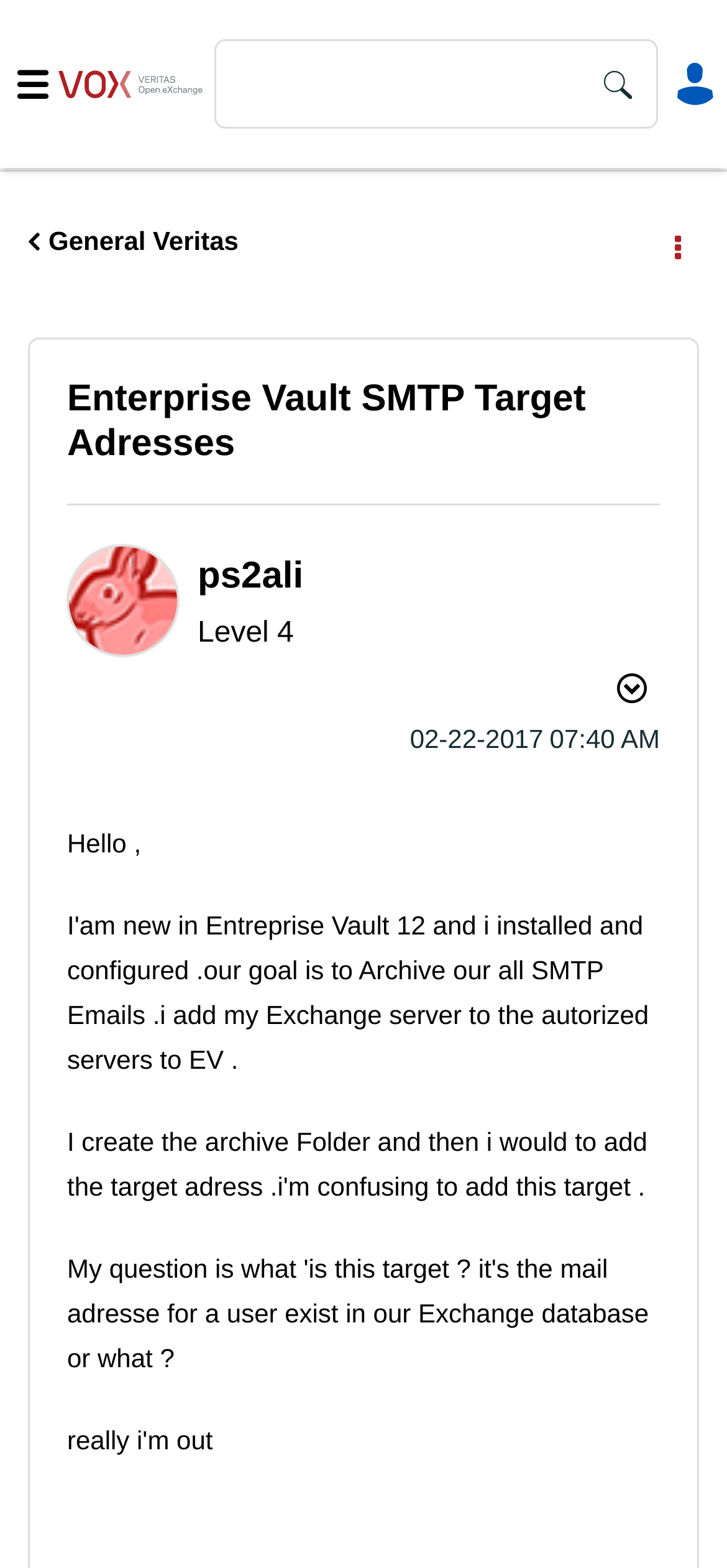Could you find the bounding box coordinates of the clickable area to complete this instruction: "View profile of ps2ali"?

[0.272, 0.354, 0.417, 0.381]